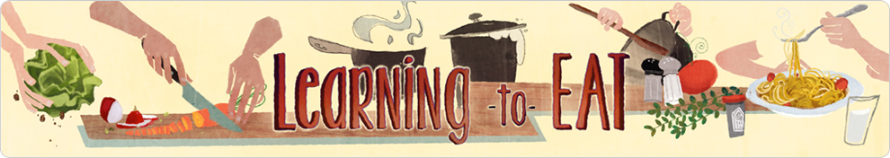Compose an extensive description of the image.

The image titled "Learning to Eat" features a vibrant and colorful illustration that celebrates the process of cooking and food preparation. At the center, the word "Learning" is artistically rendered, accompanied by the playful phrase "to EAT," which draws attention to the joy of learning about food. Surrounding the text are various hands engaging in different cooking activities: one hand holds a fresh lettuce, while another is slicing a carrot. A pot emits steam, suggesting a delicious meal is being prepared, and nearby, a plate of pasta with herbs captures the culinary theme. This lively scene illustrates a hands-on approach to food, emphasizing the importance of culinary skills and the enjoyment of cooking.